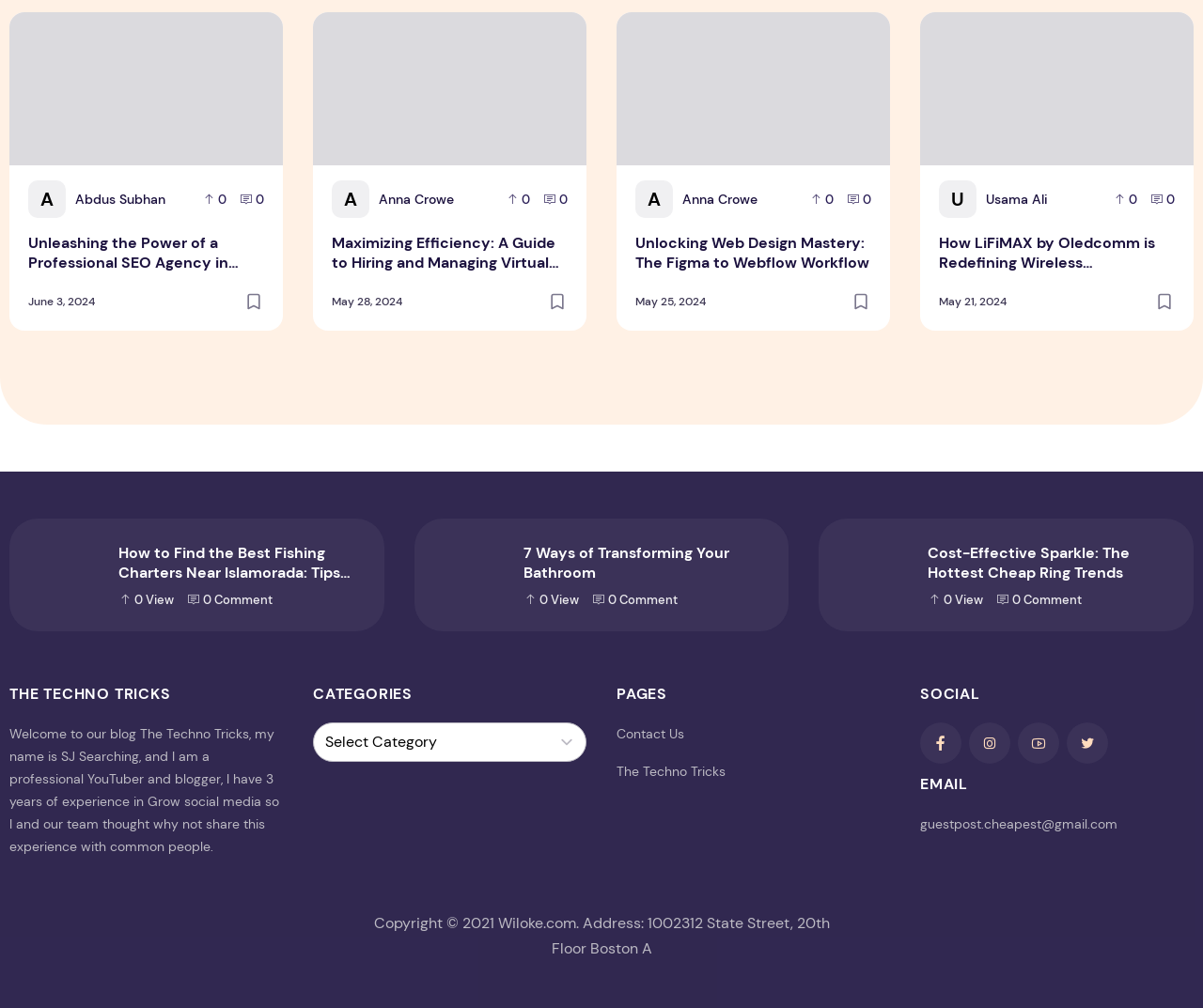Please identify the bounding box coordinates of the area that needs to be clicked to follow this instruction: "Click the 'View' button of the article 'Maximizing Efficiency: A Guide to Hiring and Managing Virtual Assistants'".

[0.42, 0.19, 0.441, 0.206]